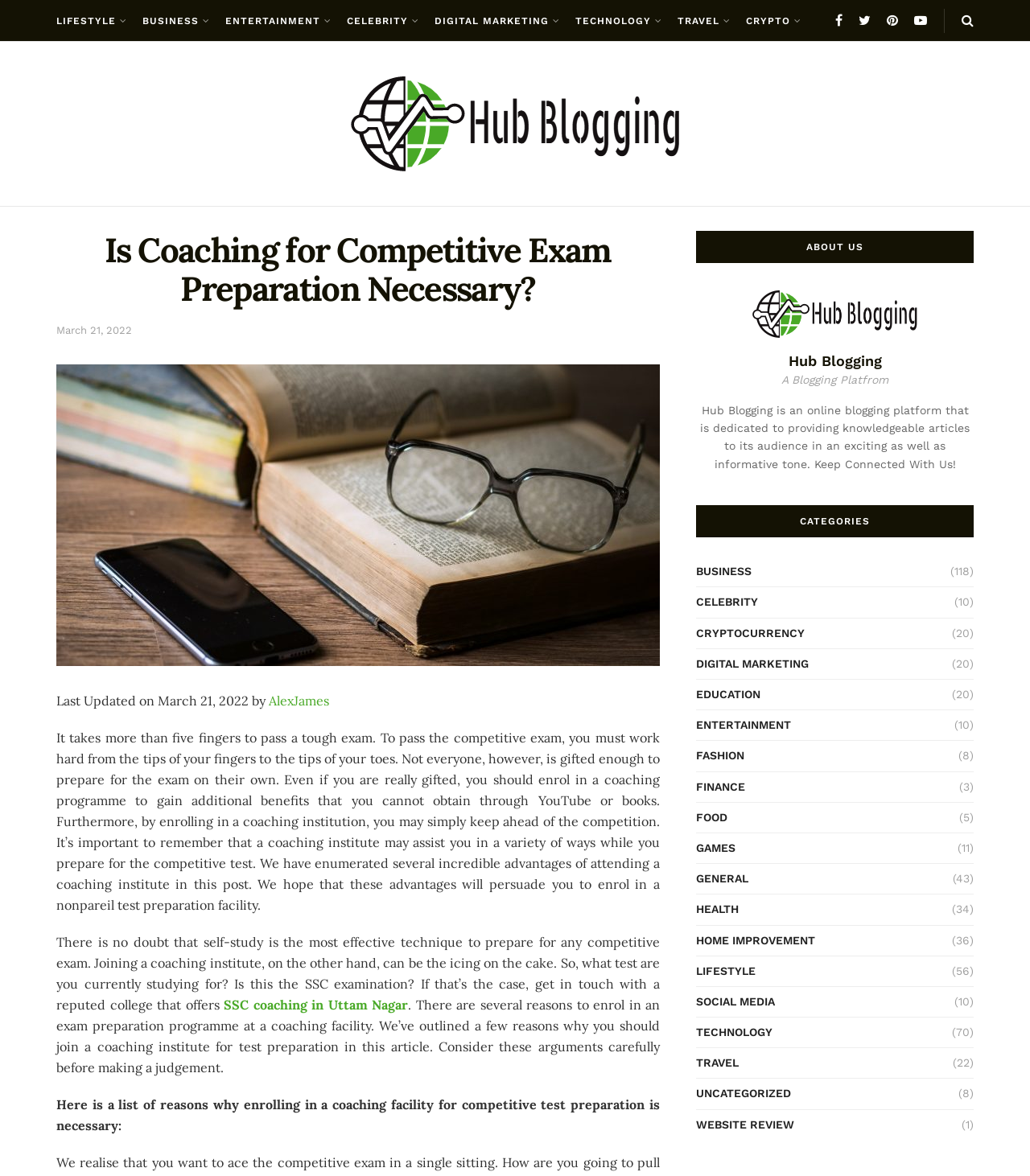How many categories are listed on the webpage? Observe the screenshot and provide a one-word or short phrase answer.

20